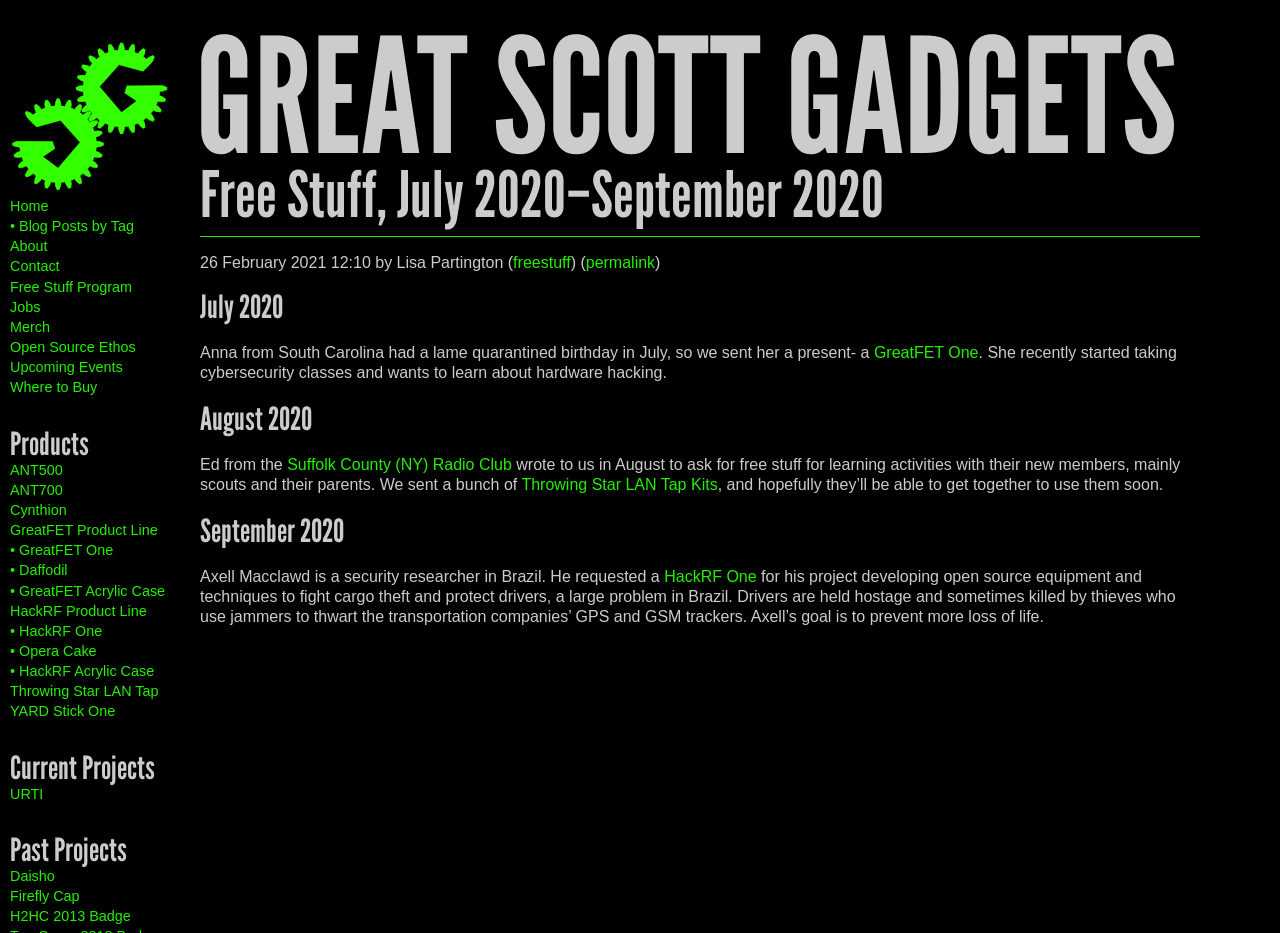Determine the coordinates of the bounding box that should be clicked to complete the instruction: "Read about the 'Throwing Star LAN Tap Kits'". The coordinates should be represented by four float numbers between 0 and 1: [left, top, right, bottom].

[0.407, 0.51, 0.561, 0.528]